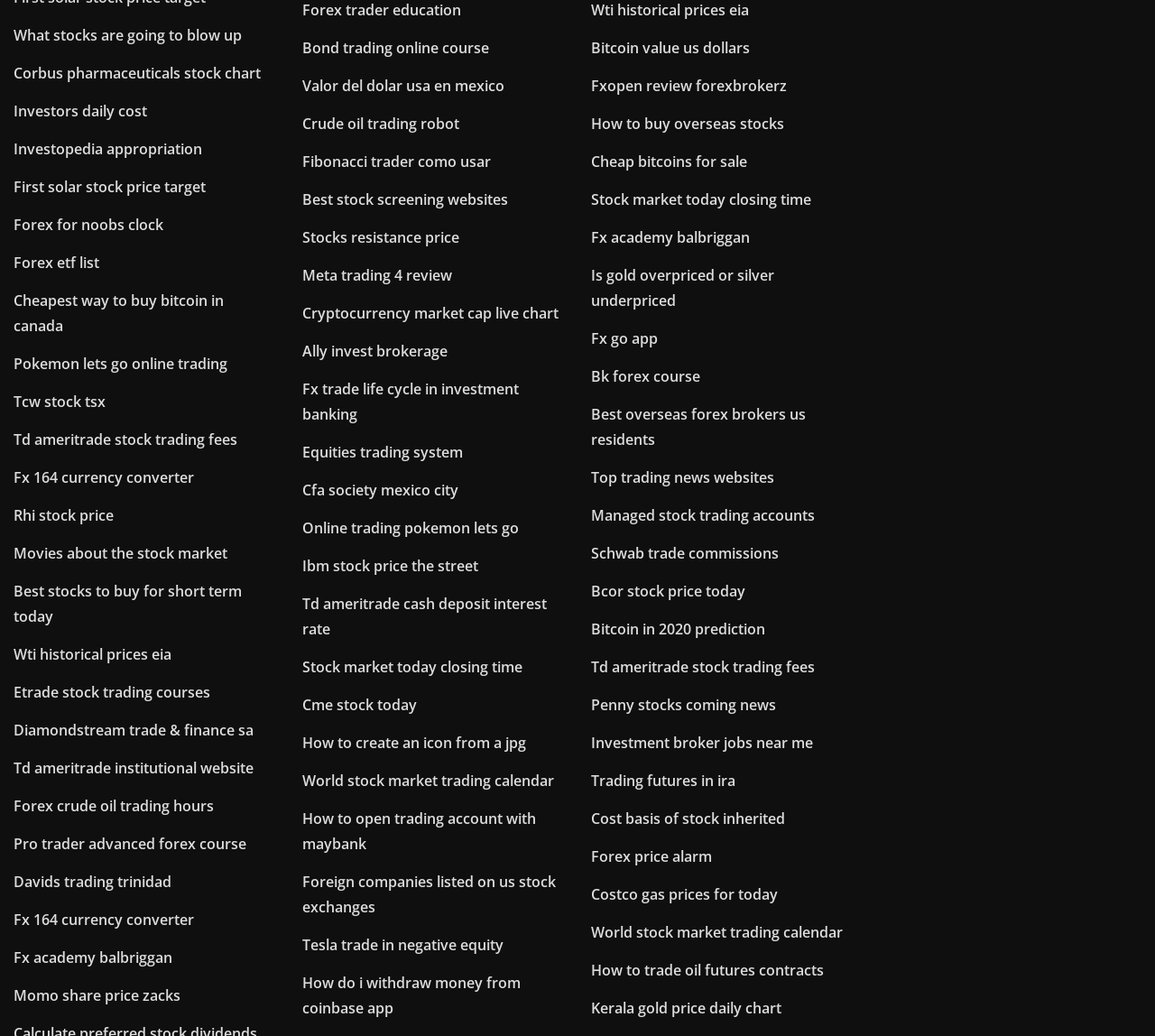From the webpage screenshot, predict the bounding box coordinates (top-left x, top-left y, bottom-right x, bottom-right y) for the UI element described here: Bcor stock price today

[0.512, 0.561, 0.645, 0.58]